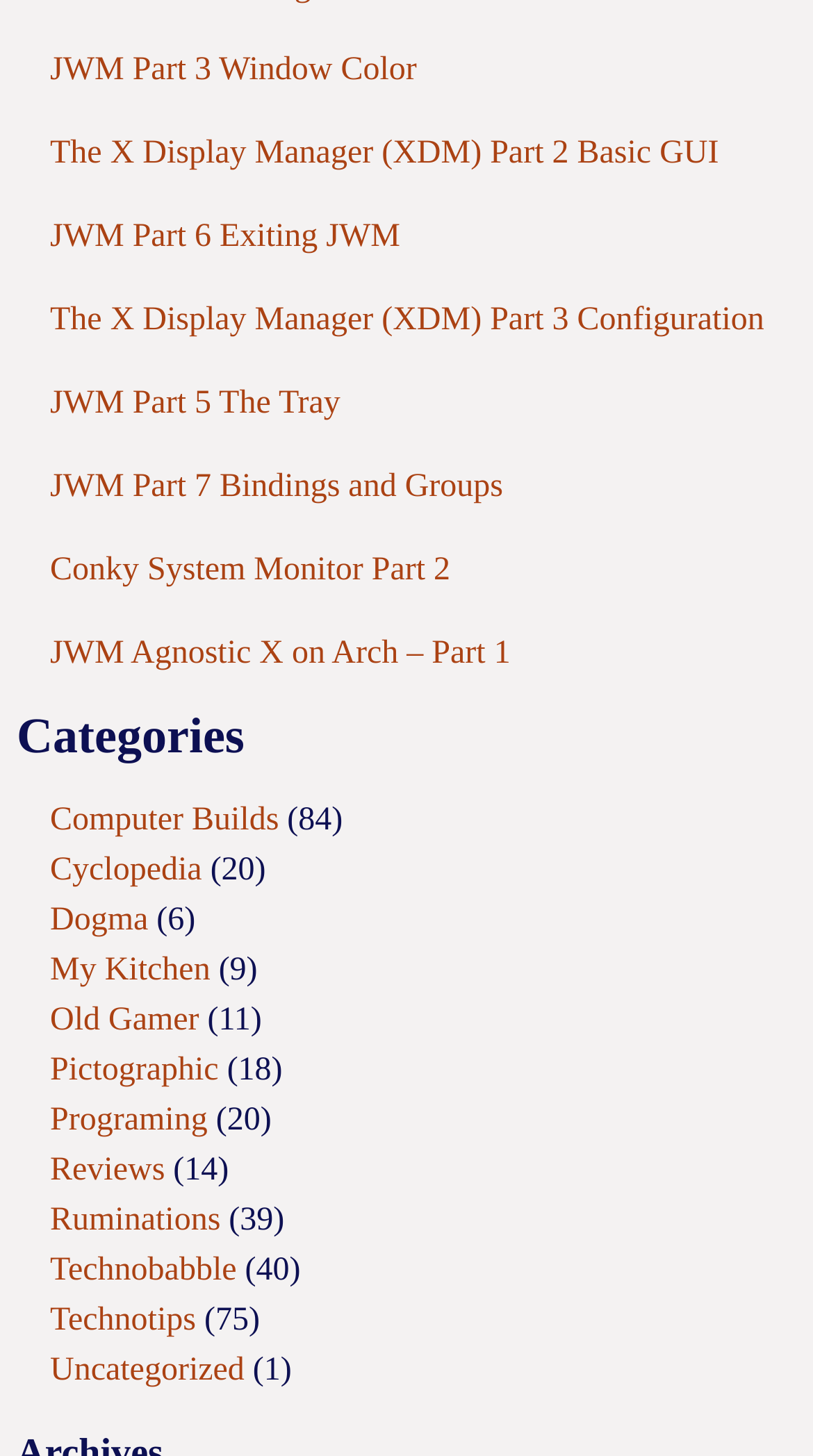Please identify the bounding box coordinates of the element's region that should be clicked to execute the following instruction: "explore My Kitchen". The bounding box coordinates must be four float numbers between 0 and 1, i.e., [left, top, right, bottom].

[0.062, 0.653, 0.259, 0.678]